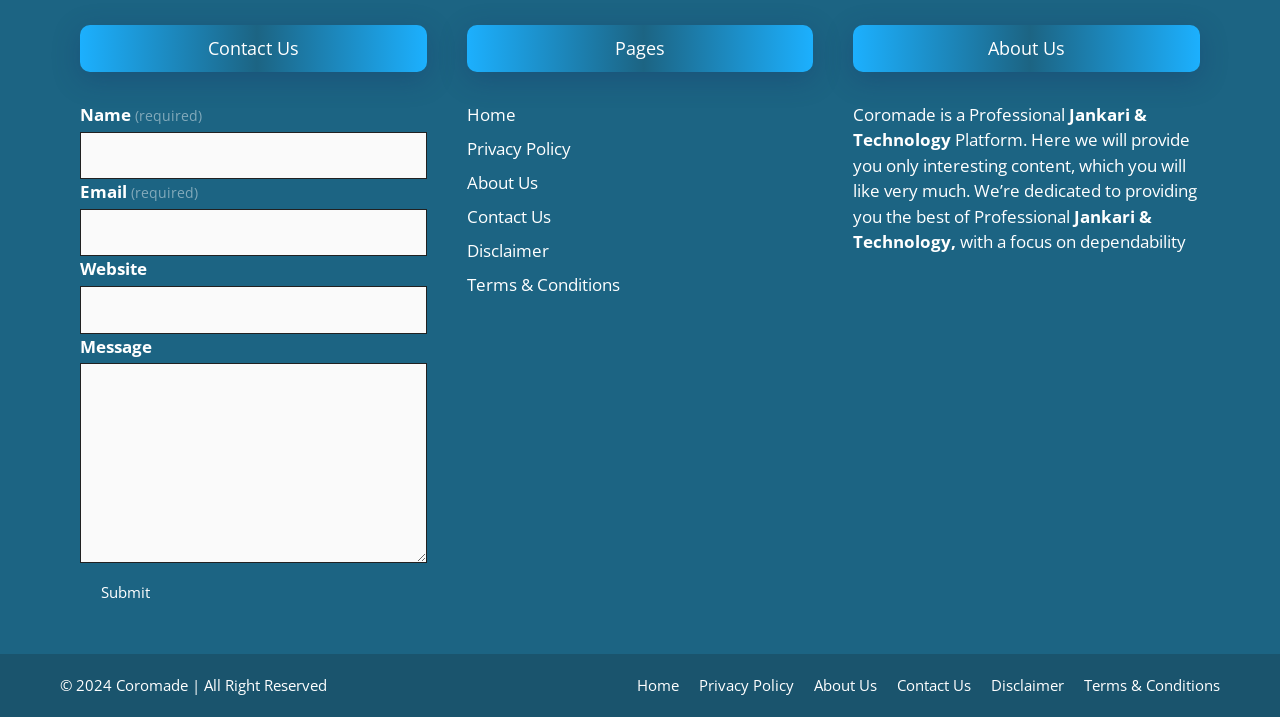Show the bounding box coordinates of the region that should be clicked to follow the instruction: "Enter your name."

[0.062, 0.184, 0.333, 0.25]